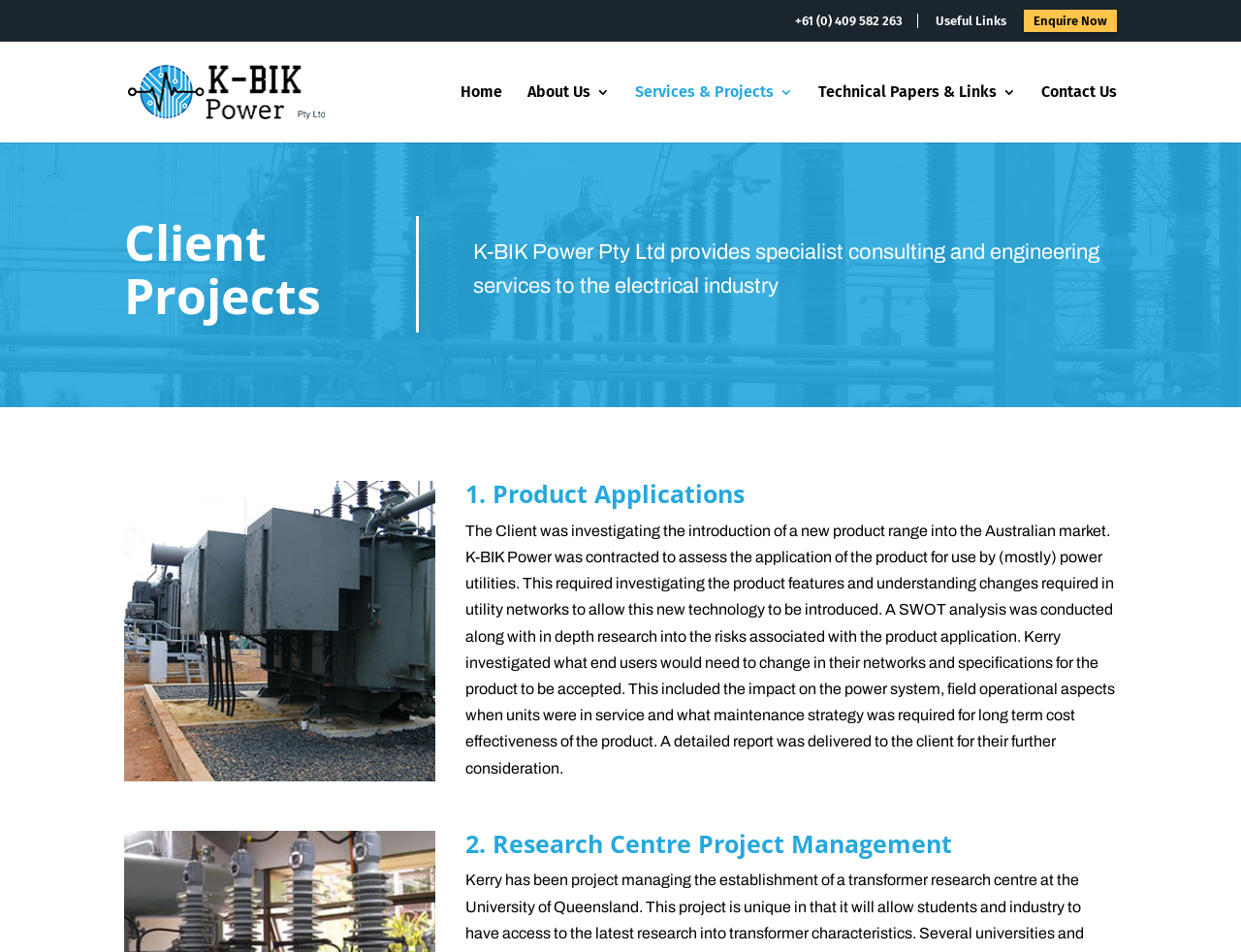Pinpoint the bounding box coordinates of the area that should be clicked to complete the following instruction: "go to the home page". The coordinates must be given as four float numbers between 0 and 1, i.e., [left, top, right, bottom].

[0.371, 0.089, 0.405, 0.149]